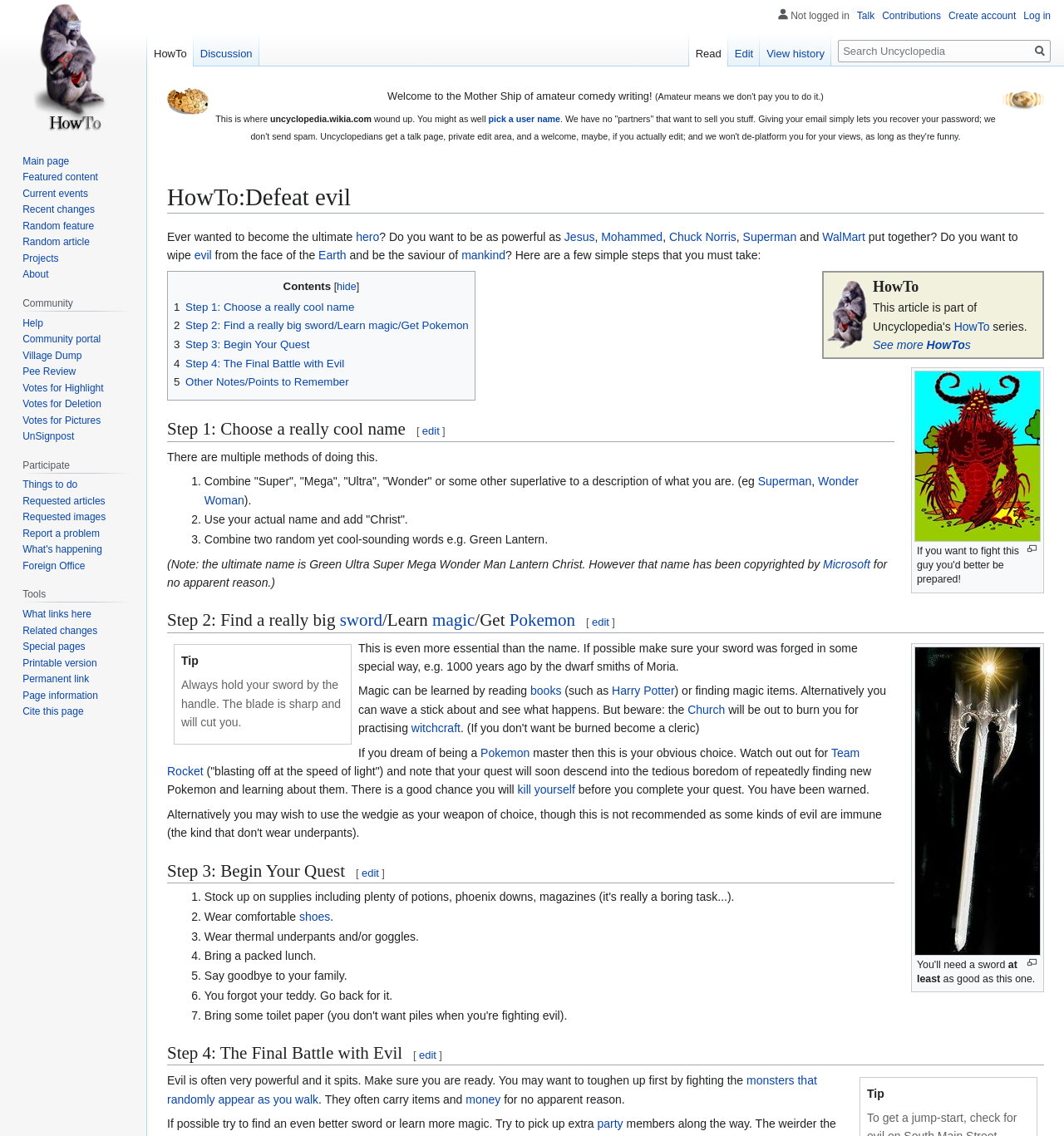Determine the bounding box for the UI element described here: "5 Other Notes/Points to Remember".

[0.163, 0.331, 0.328, 0.342]